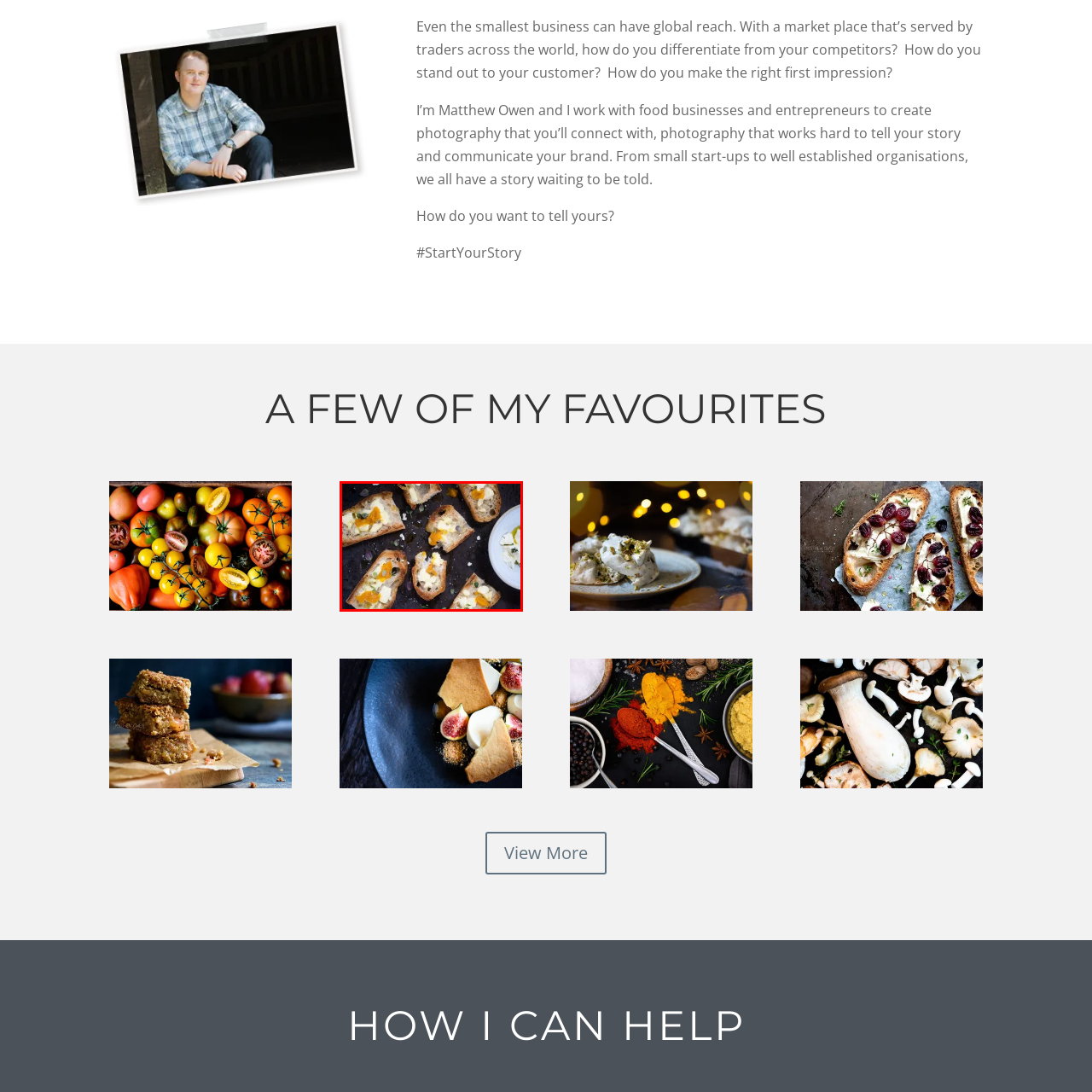Focus your attention on the picture enclosed within the red border and formulate a detailed answer to the question below, using the image as your primary reference: 
What is the purpose of the small bowl?

The caption states that the small bowl 'inviting viewers to imagine the delightful combination of flavors in every bite', suggesting that the bowl is meant to encourage the viewer to think about the flavors of the dish.